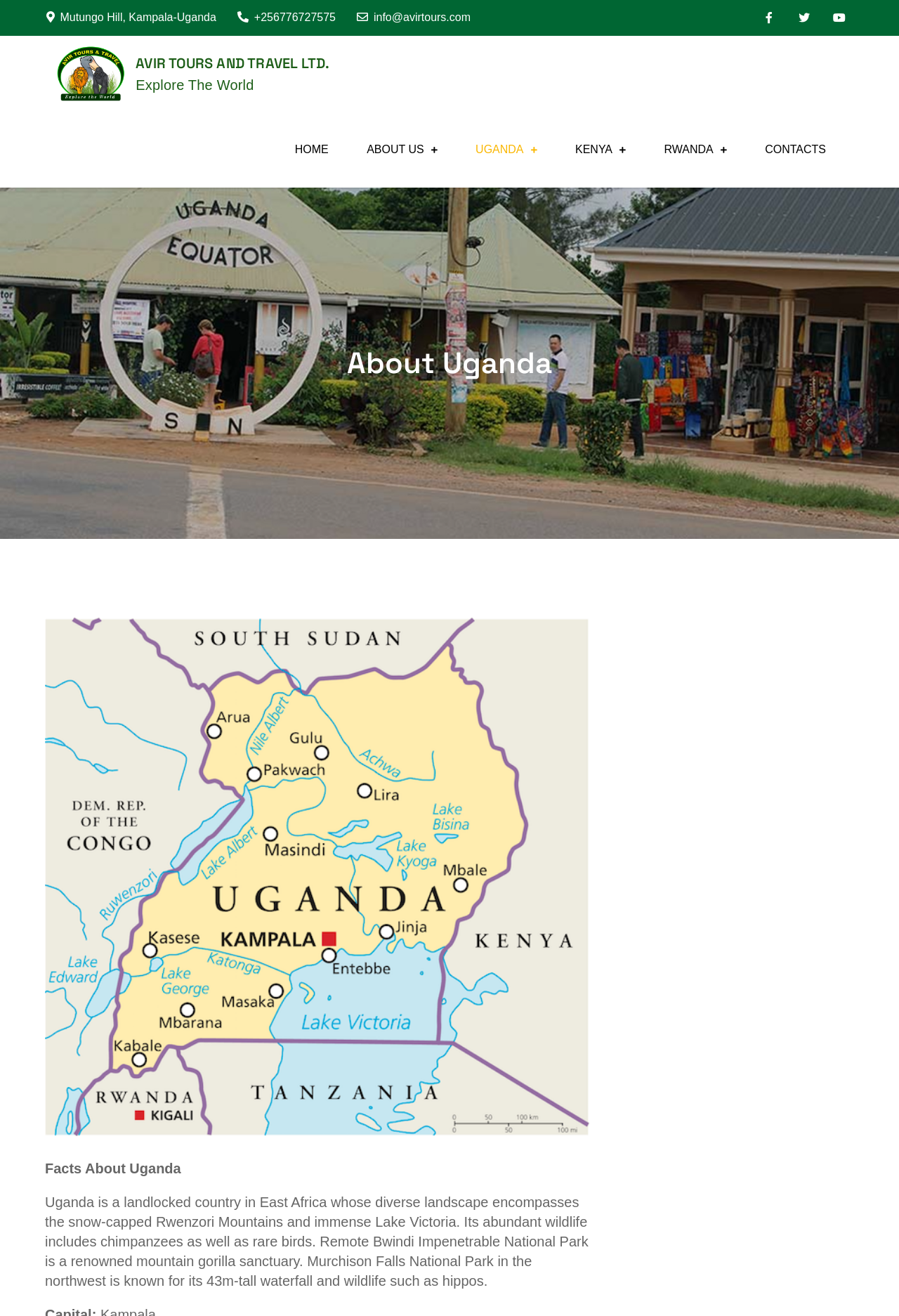Kindly determine the bounding box coordinates for the area that needs to be clicked to execute this instruction: "View the map".

[0.05, 0.469, 0.657, 0.863]